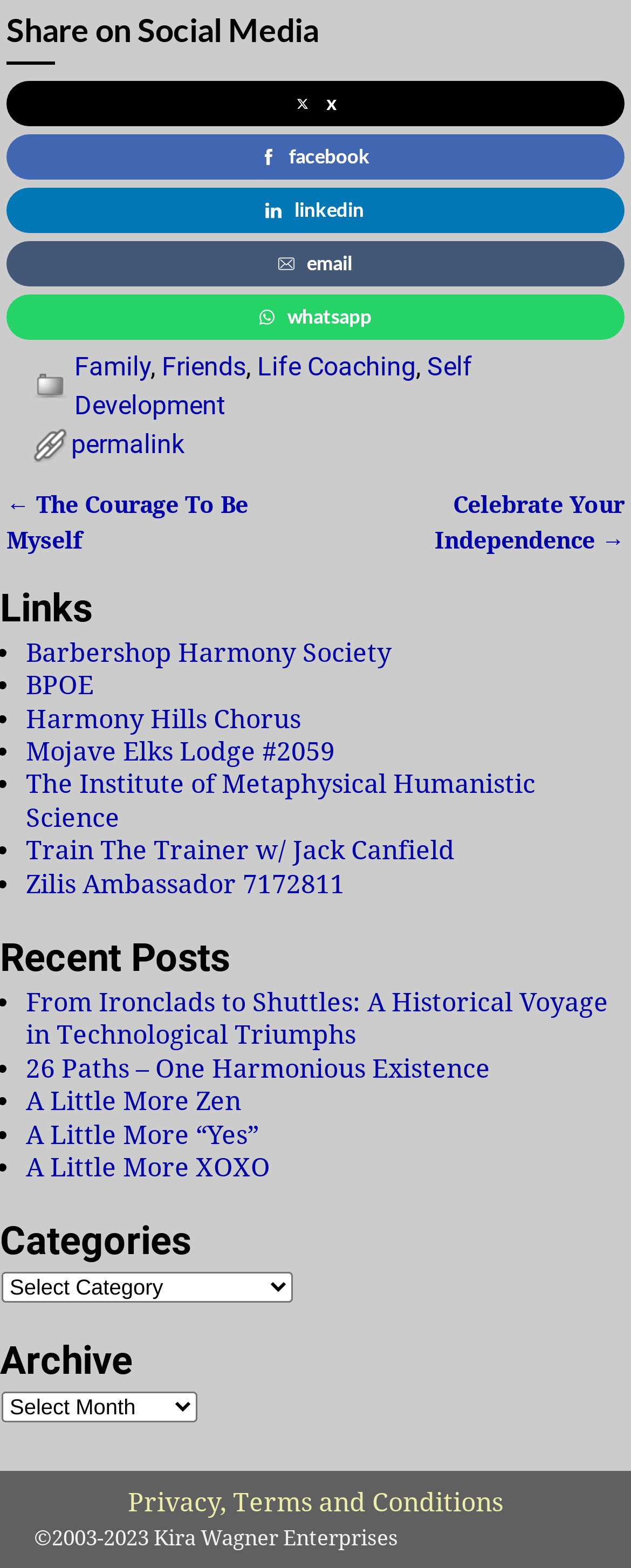Provide a short answer using a single word or phrase for the following question: 
What is the purpose of the 'permalink' link?

Not specified